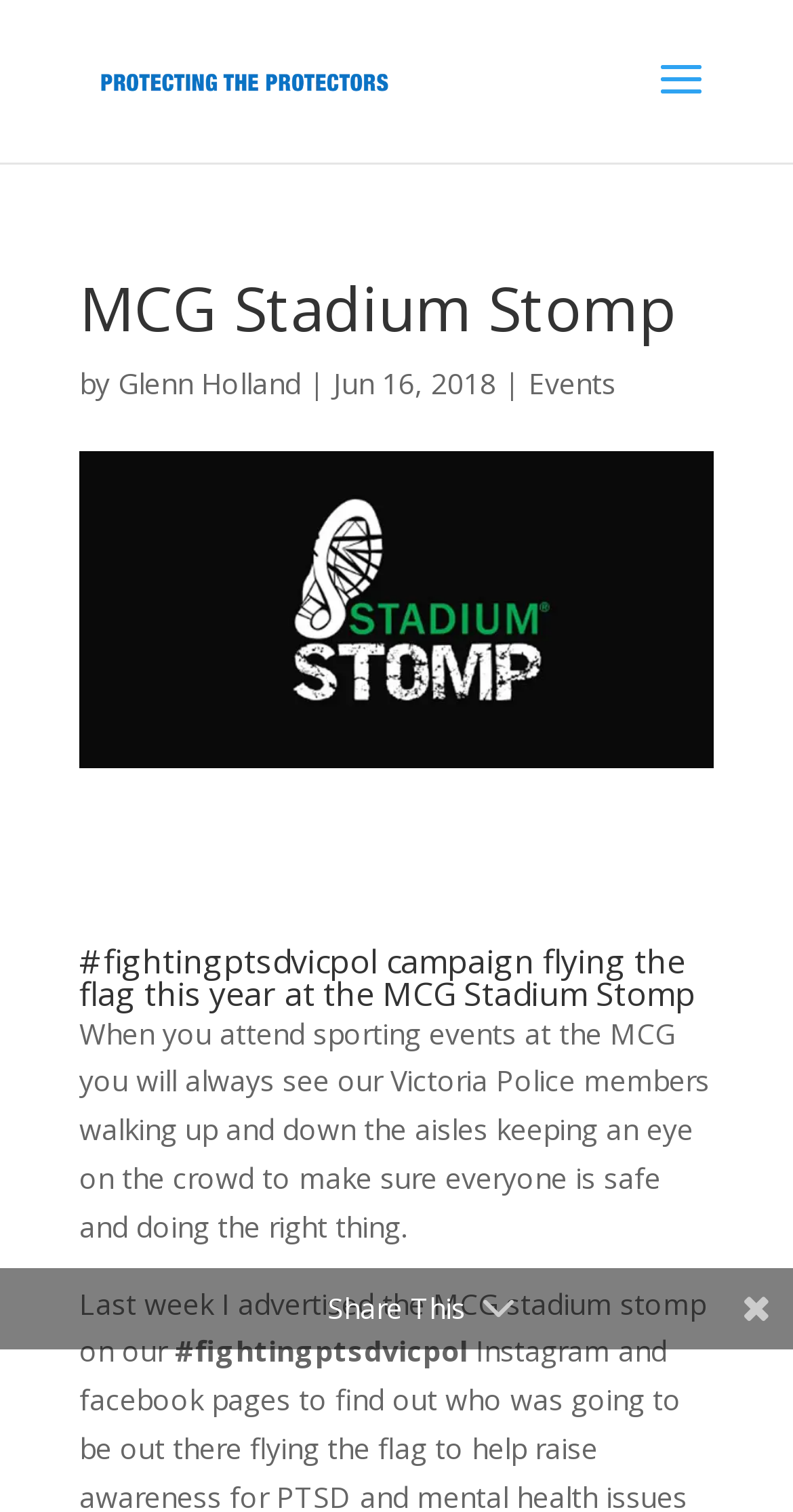What is the date of the article?
Provide a one-word or short-phrase answer based on the image.

Jun 16, 2018